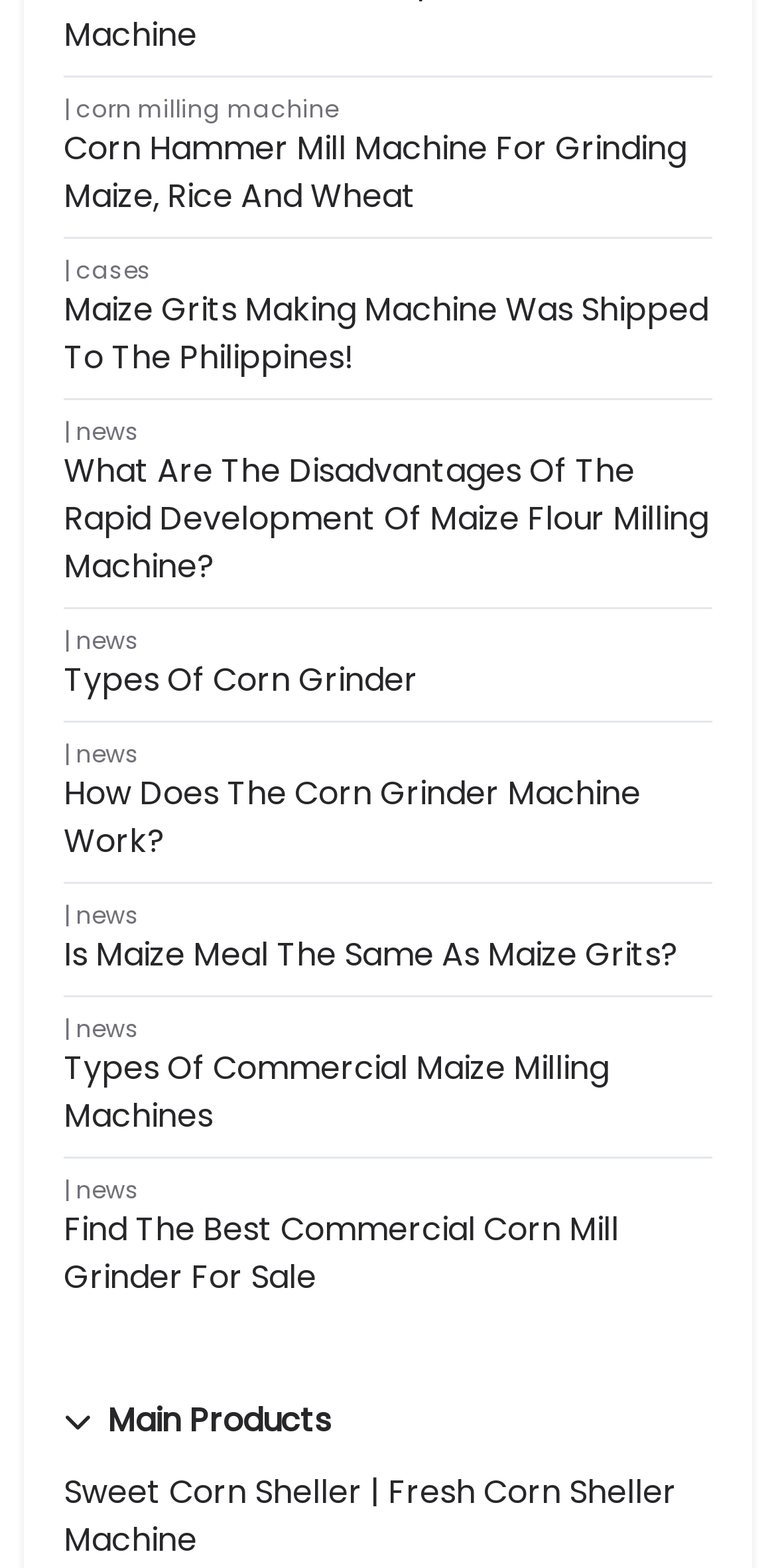Respond to the question with just a single word or phrase: 
What is the main topic of the webpage?

Corn milling machine